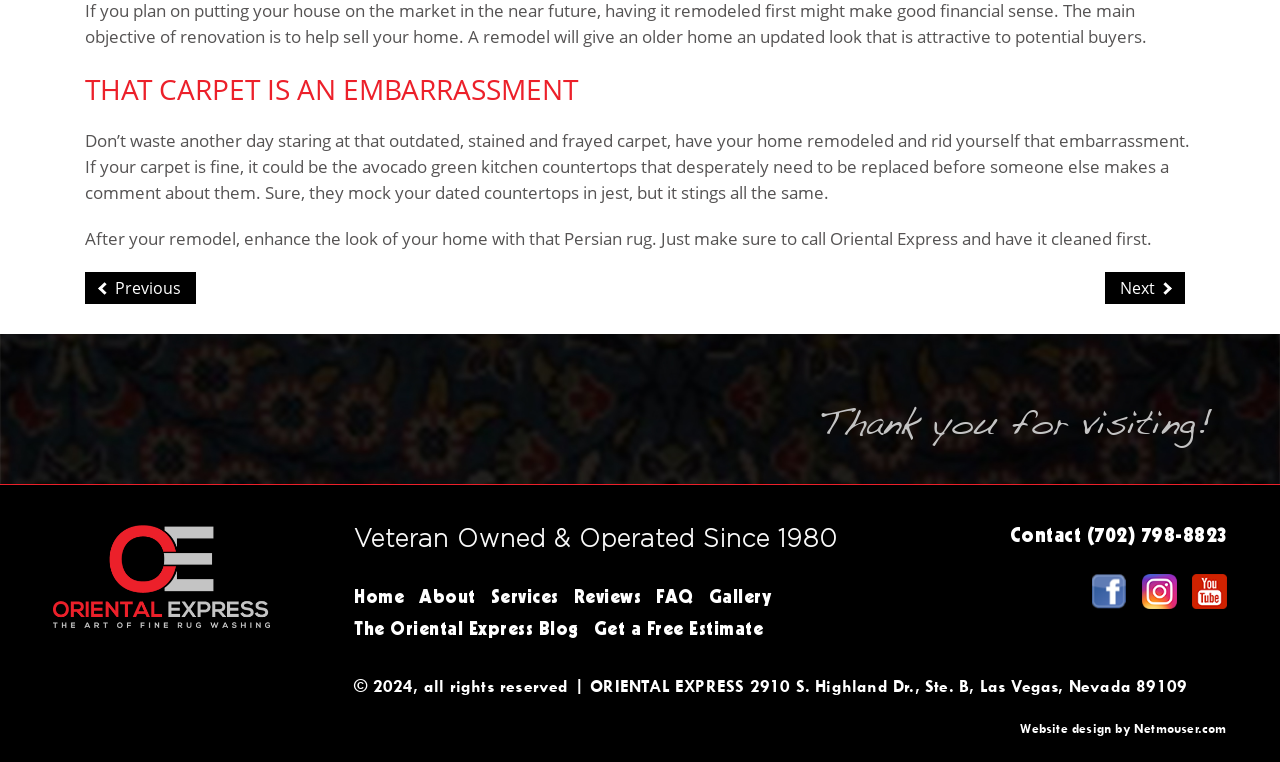Answer the question with a single word or phrase: 
Who designed the website?

Netmouser.com